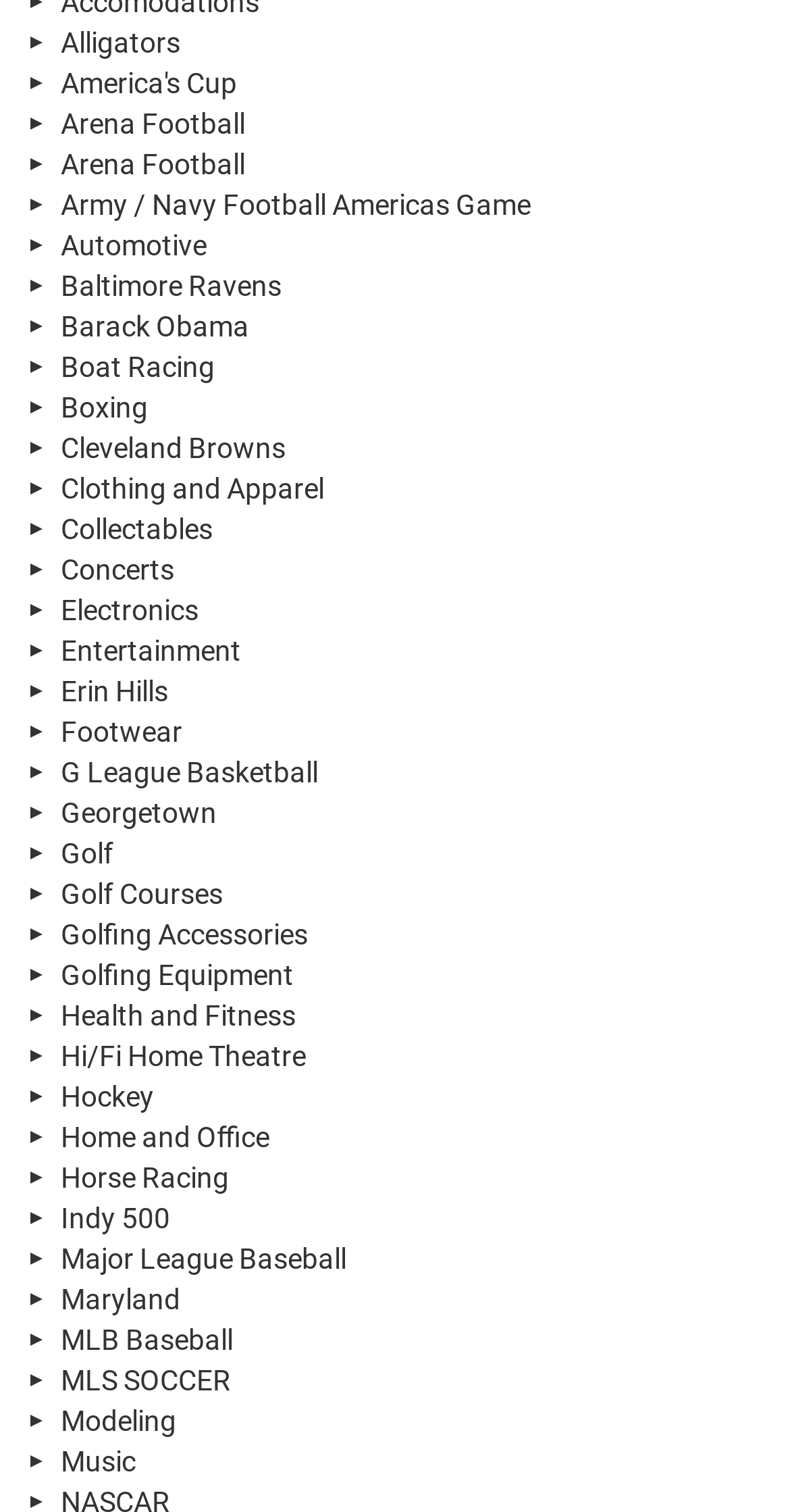Respond with a single word or short phrase to the following question: 
What is the last sport listed?

Music